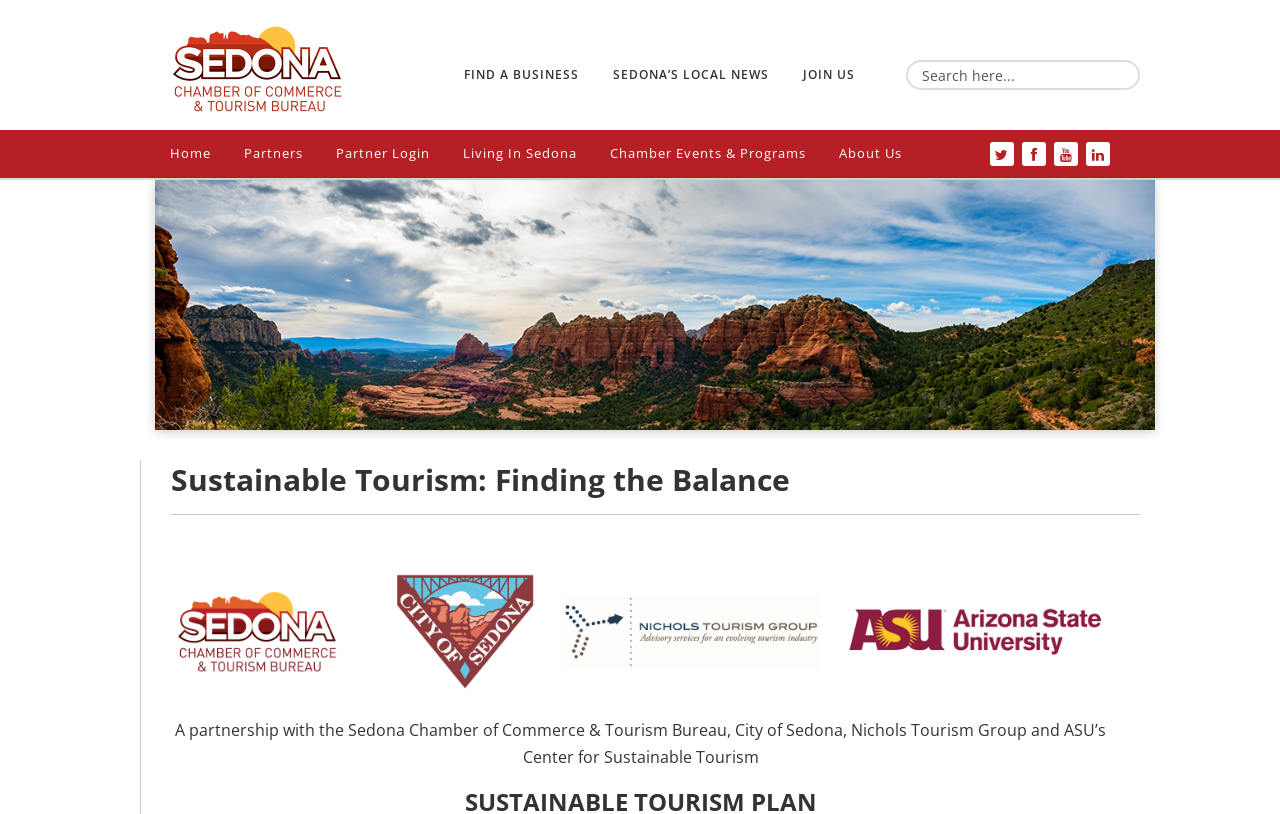Write an elaborate caption that captures the essence of the webpage.

The webpage is about the Sedona Chamber of Commerce's Sustainable Tourism Plan. At the top left, there is a heading "Sedona Chamber of Commerce" with a link and an image of the same name. Below it, there are three links: "FIND A BUSINESS", "SEDONA'S LOCAL NEWS", and "JOIN US", aligned horizontally.

To the right of these links, there is a search bar with a placeholder text "Search here...". Below the search bar, there is a navigation menu with links to "Home", "Partners", "Partner Login", "Living In Sedona", "Chamber Events & Programs", "About Us", and four social media links represented by icons.

The main content of the page is divided into two sections. The top section has a large image that spans almost the entire width of the page. The bottom section has a heading "Sustainable Tourism: Finding the Balance" followed by a subheading "A partnership with the Sedona Chamber of Commerce & Tourism Bureau, City of Sedona, Nichols Tourism Group and ASU’s Center for Sustainable Tourism". Below the subheading, there is a link and an image with the text "sustainable-logos".